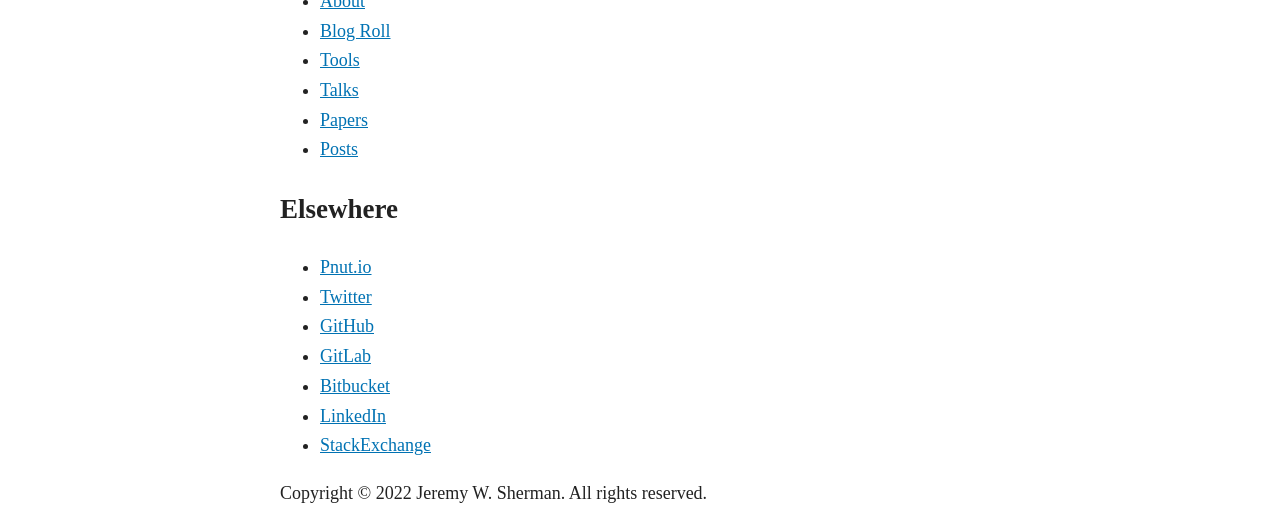Can you find the bounding box coordinates for the element to click on to achieve the instruction: "check linkedin"?

[0.25, 0.787, 0.302, 0.826]